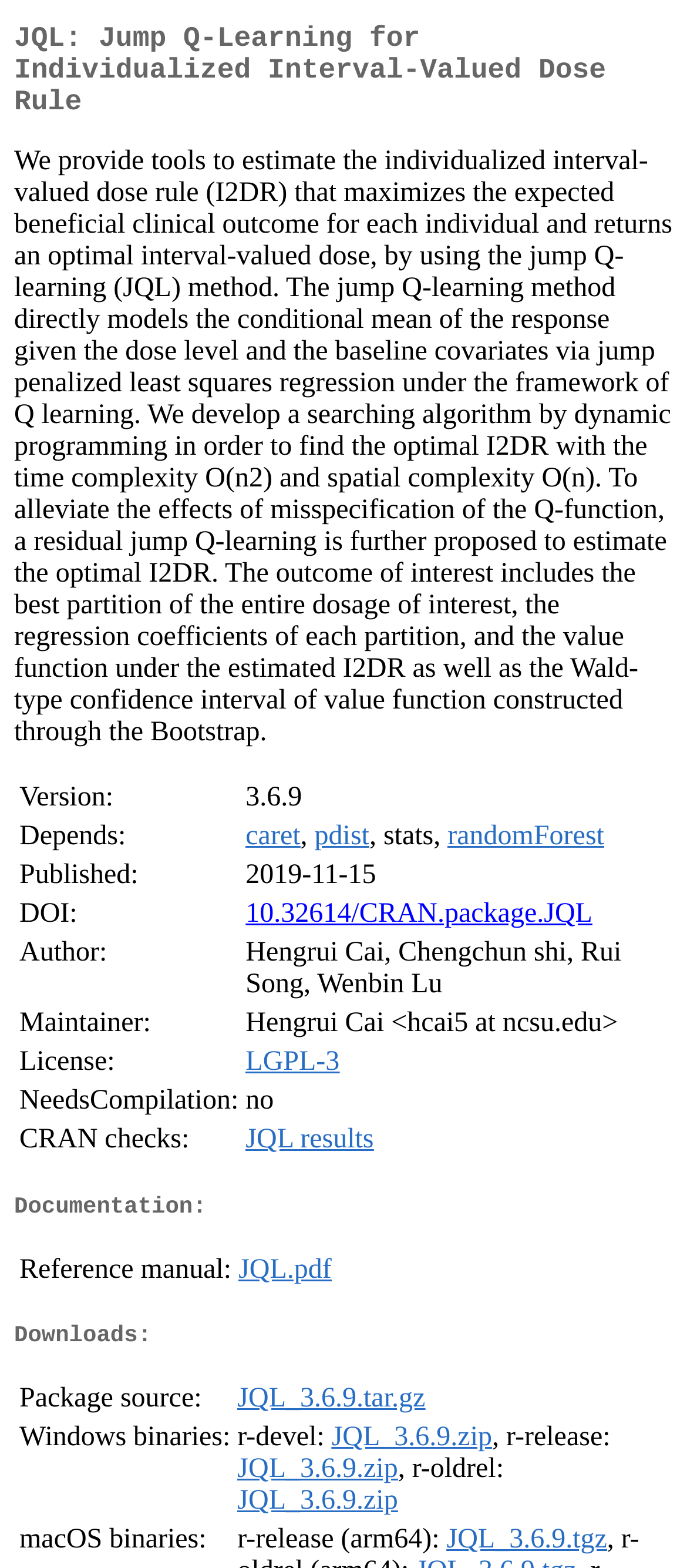What is the license of JQL package?
Kindly offer a comprehensive and detailed response to the question.

I found the license of JQL package by looking at the table that lists the package details, where it says 'License: LGPL-3'.